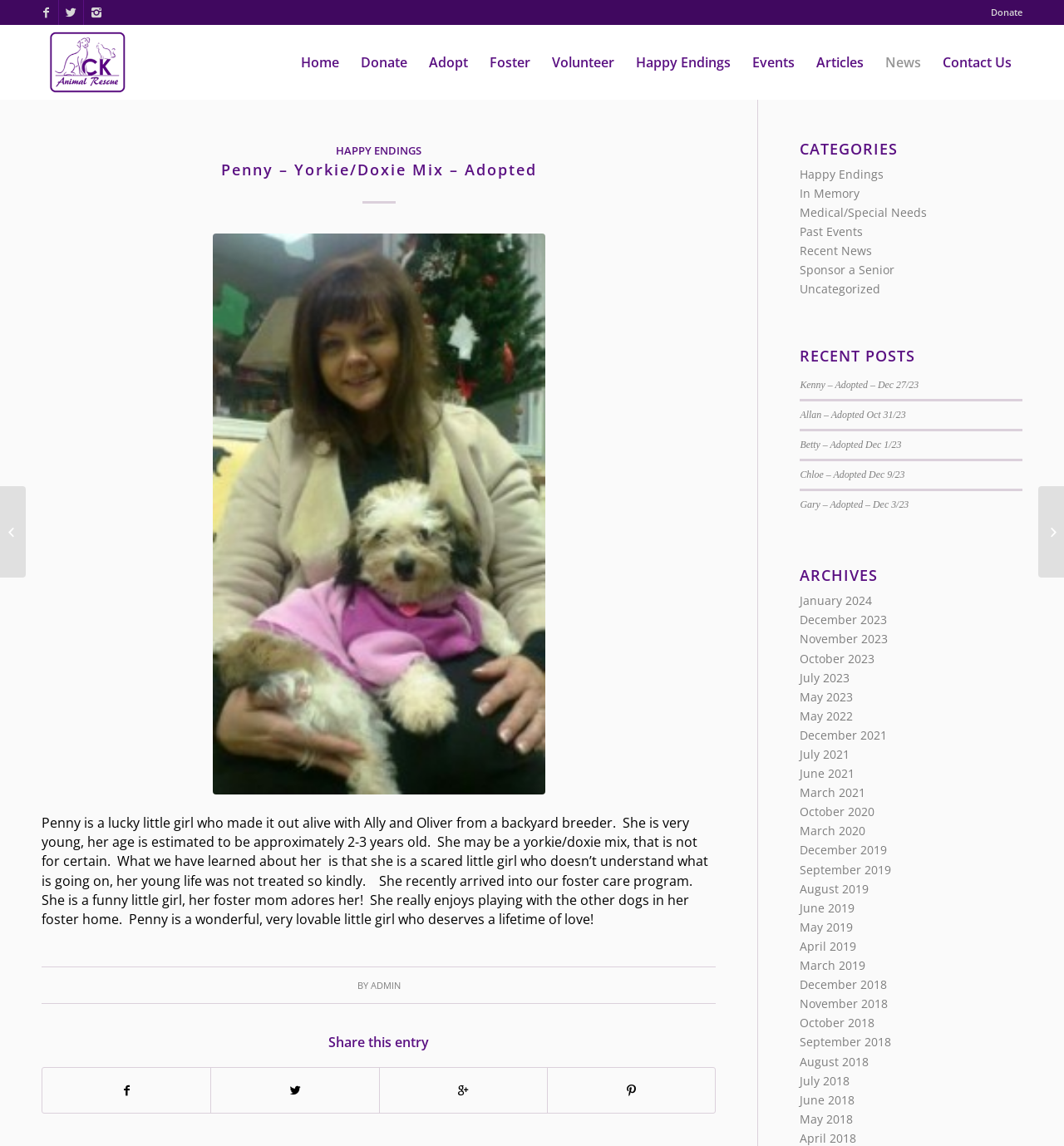Indicate the bounding box coordinates of the element that needs to be clicked to satisfy the following instruction: "Visit Home page". The coordinates should be four float numbers between 0 and 1, i.e., [left, top, right, bottom].

[0.273, 0.022, 0.329, 0.087]